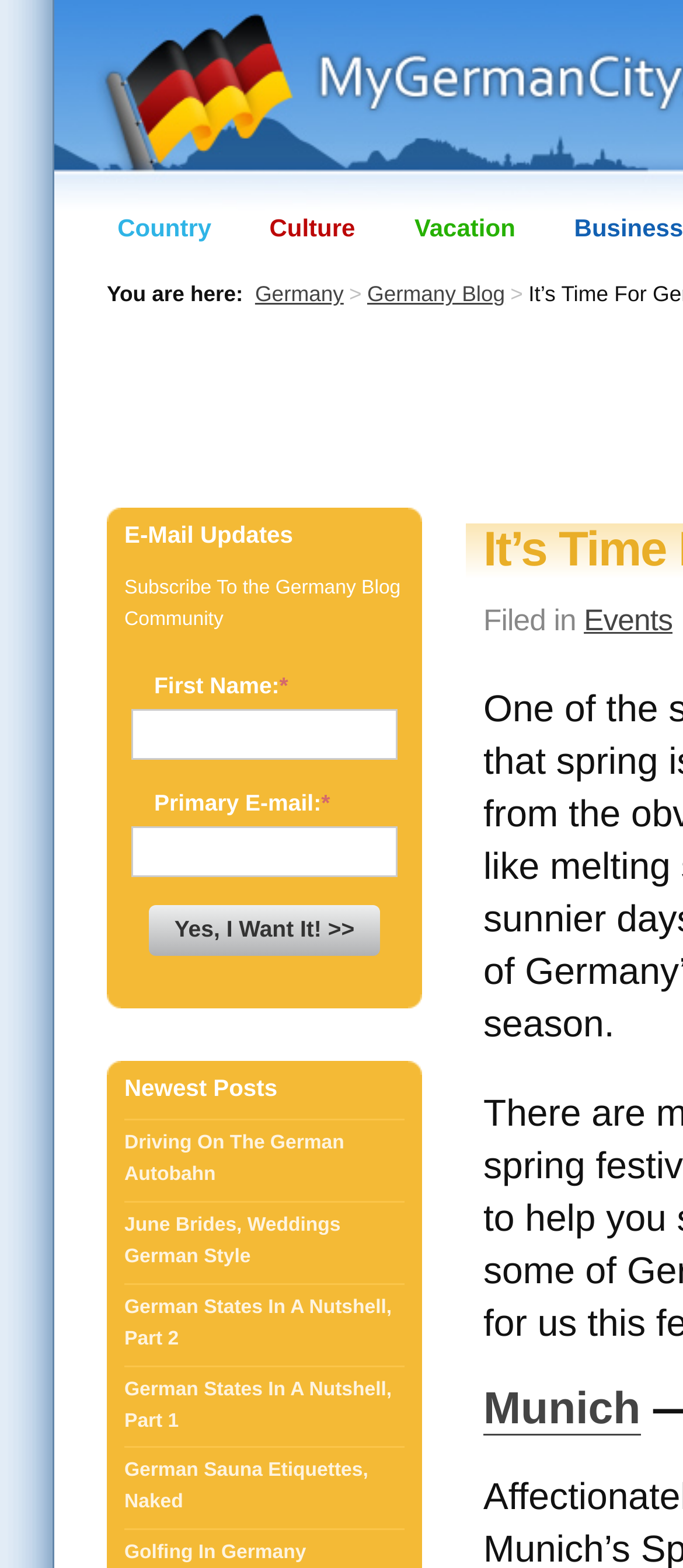Analyze the image and give a detailed response to the question:
What is the theme of the links 'Munich', 'Country', 'Culture', and 'Vacation'?

The links 'Munich', 'Country', 'Culture', and 'Vacation' are all related to Germany, suggesting that they are categories or topics related to Germany.